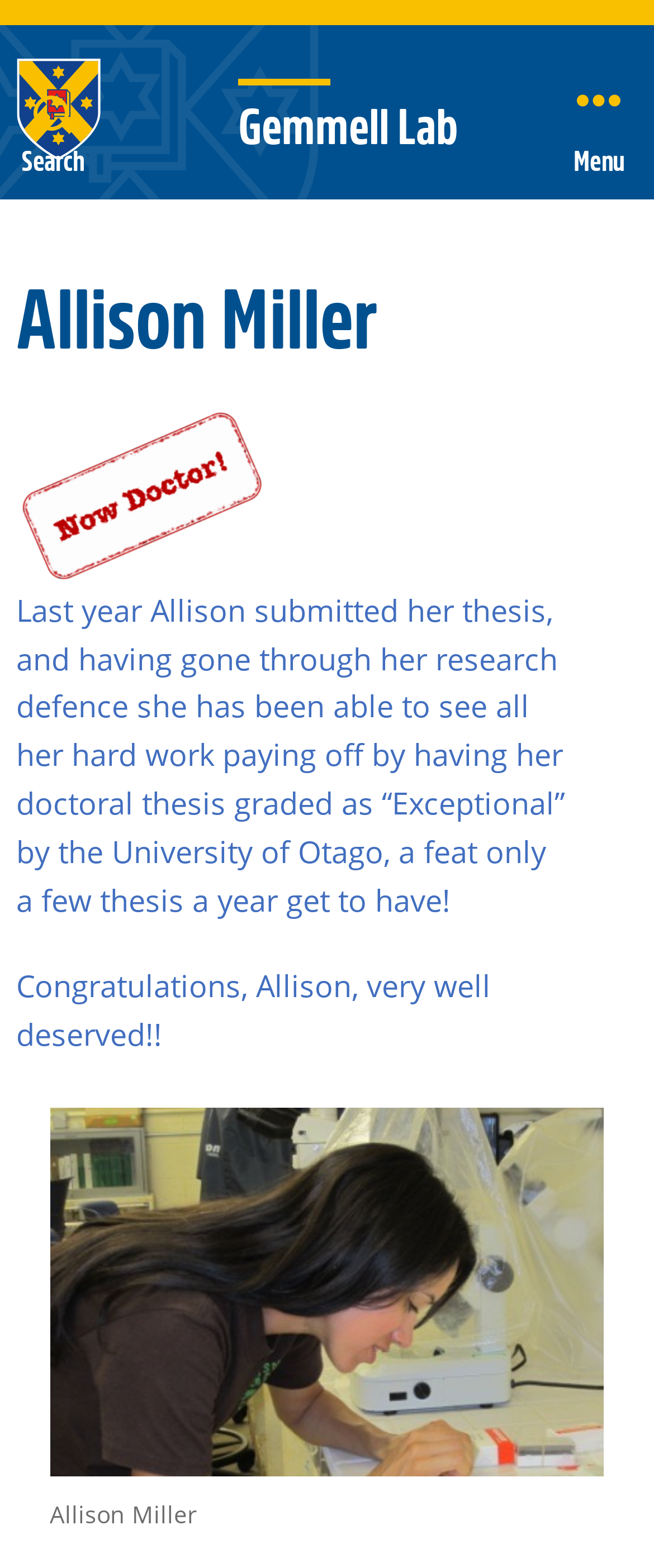Locate the bounding box for the described UI element: "Gemmell Lab". Ensure the coordinates are four float numbers between 0 and 1, formatted as [left, top, right, bottom].

[0.364, 0.061, 0.7, 0.094]